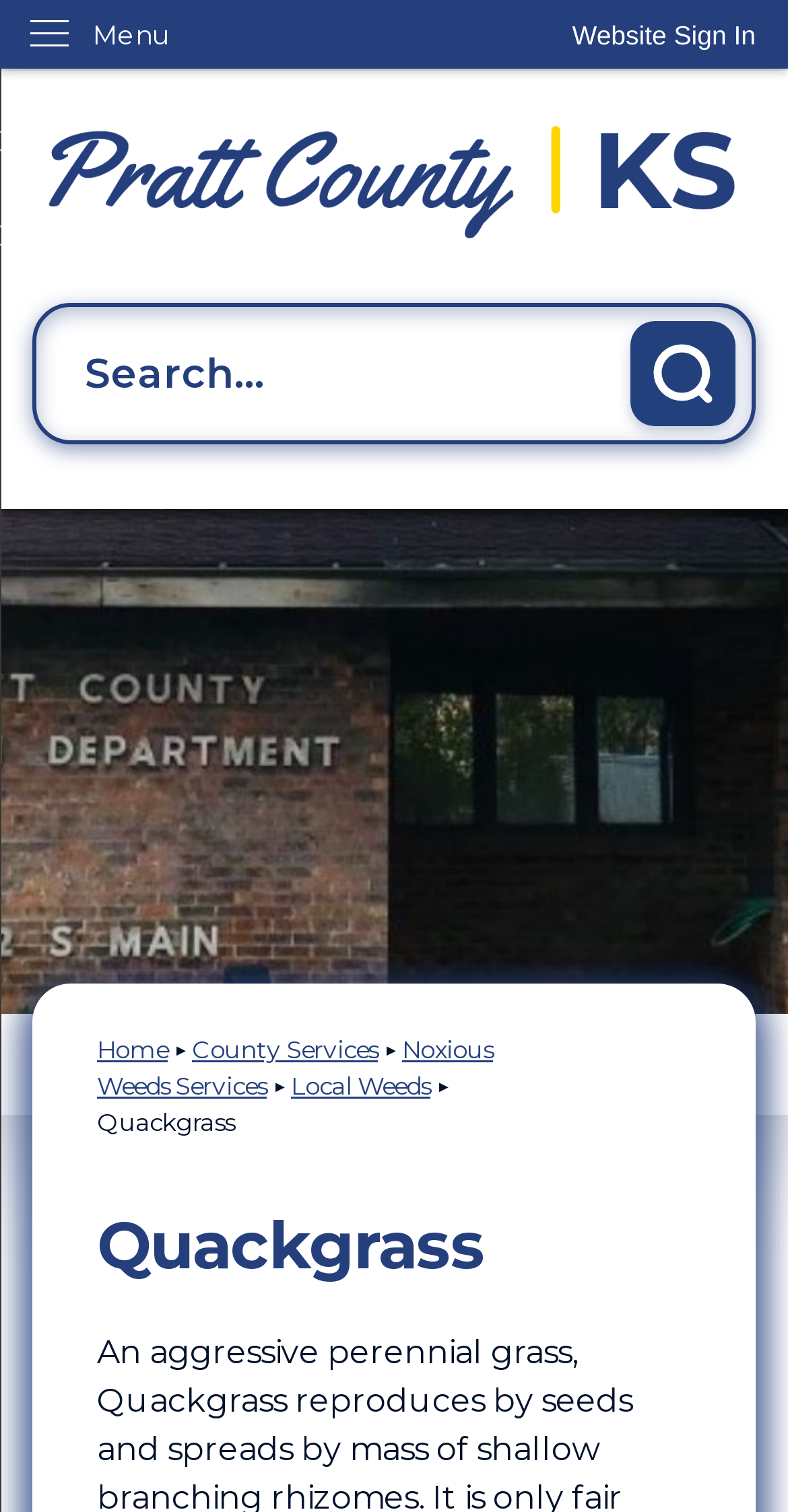Determine the bounding box coordinates for the HTML element described here: "name="phone" placeholder="Your Phone:"".

None